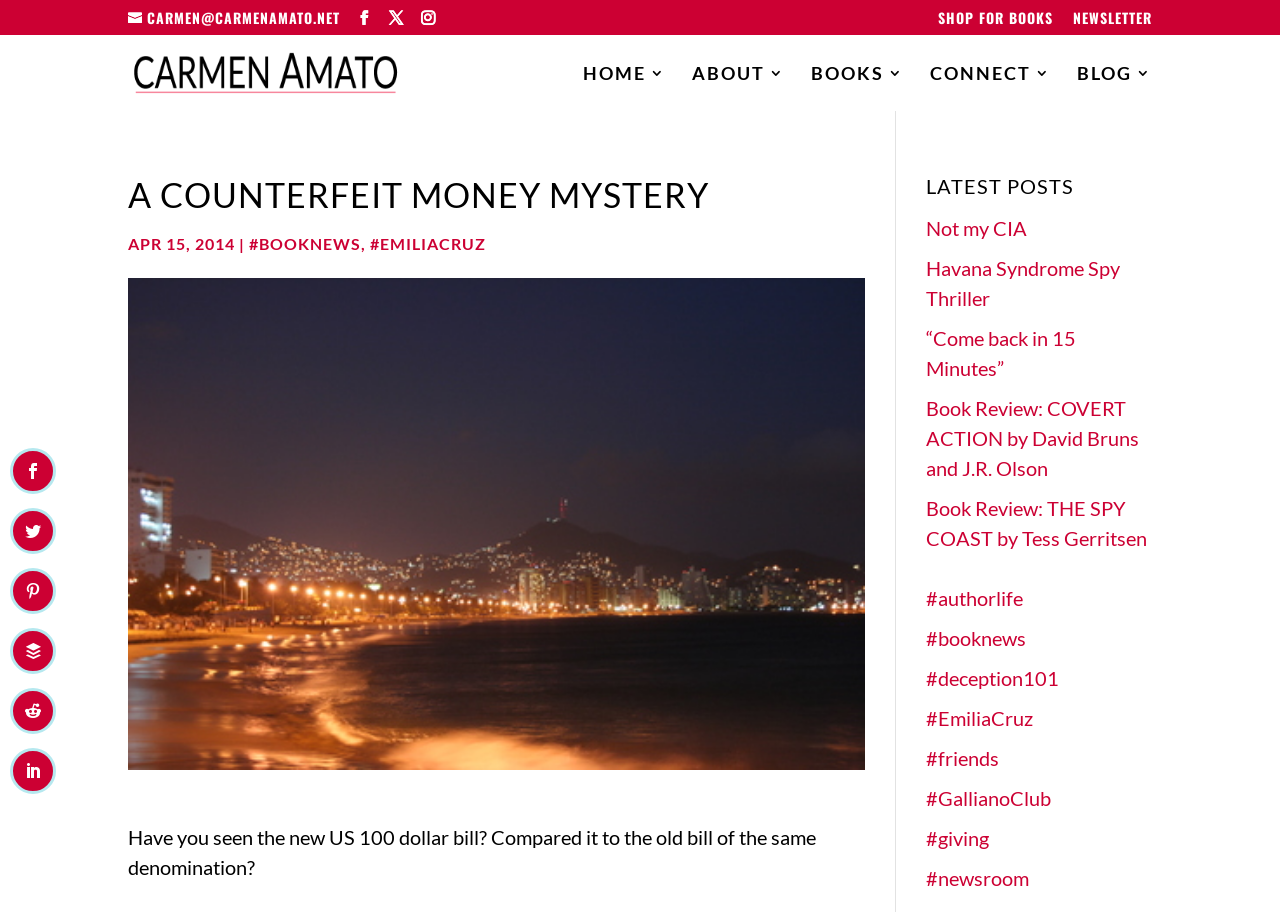Please answer the following question using a single word or phrase: 
What is the category of the book 'Havana Syndrome Spy Thriller'?

Spy Thriller